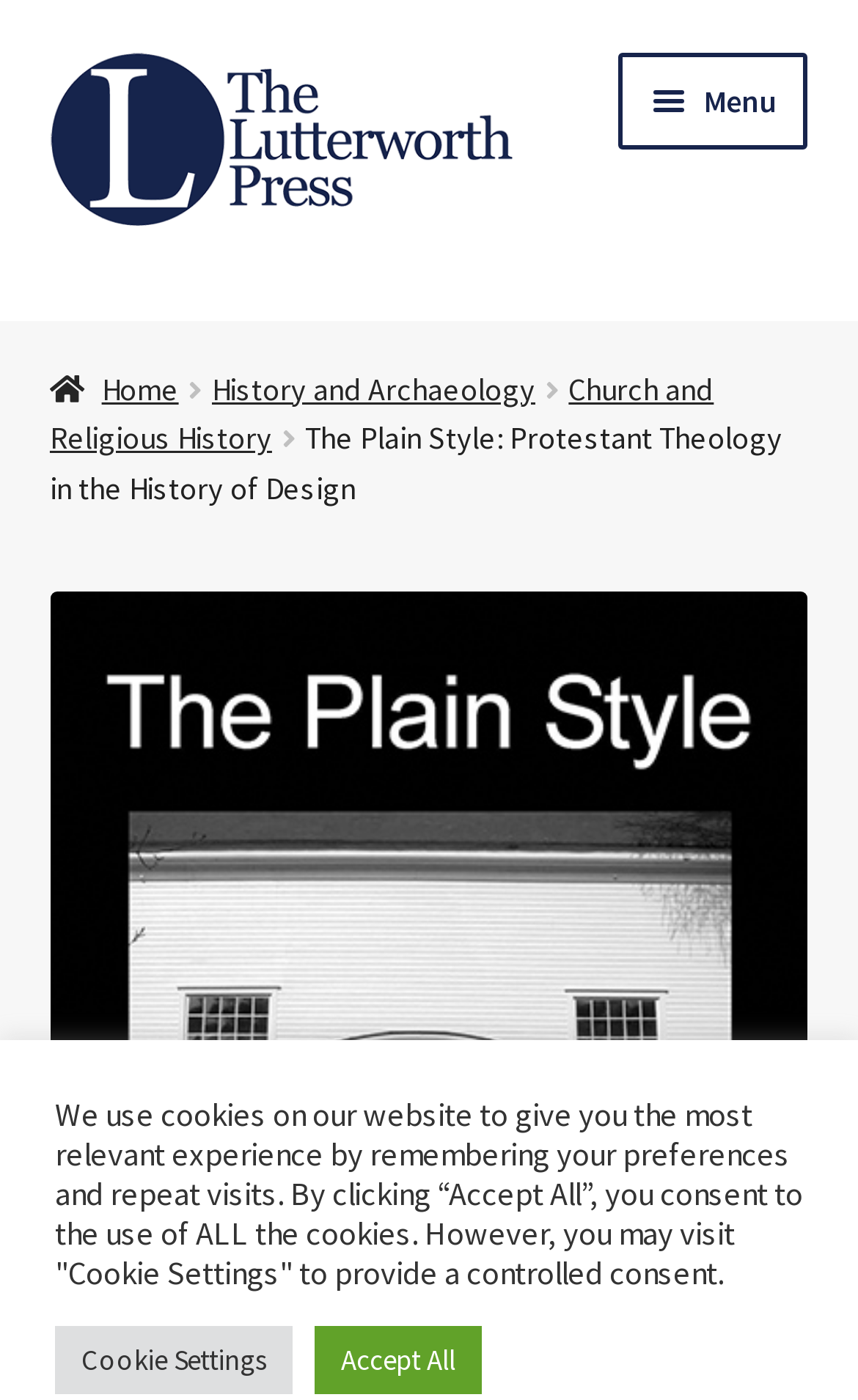Locate the bounding box coordinates of the clickable region to complete the following instruction: "Search for something."

[0.036, 0.812, 0.964, 0.887]